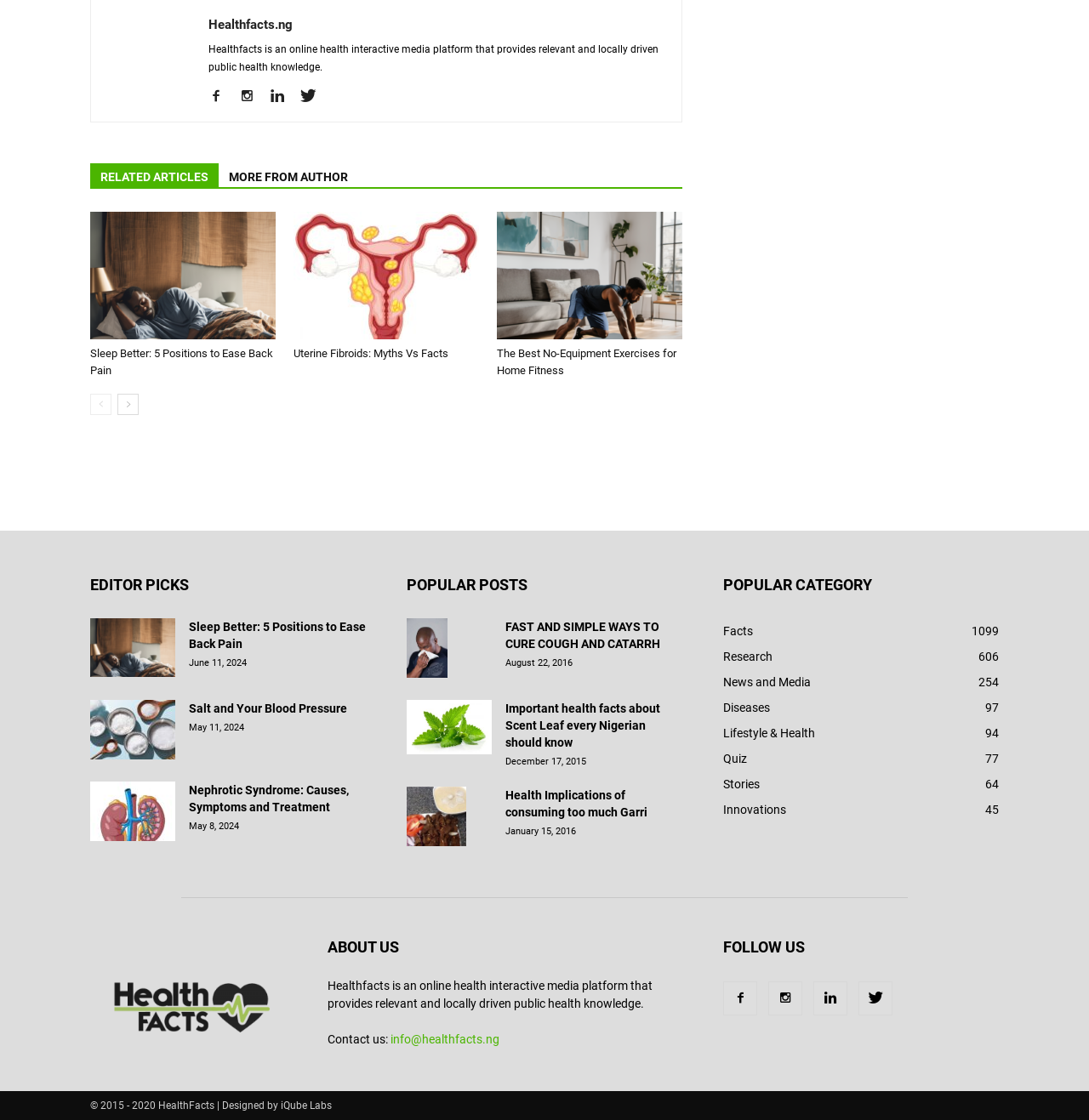Pinpoint the bounding box coordinates of the clickable area needed to execute the instruction: "Read the article 'Sleep Better: 5 Positions to Ease Back Pain'". The coordinates should be specified as four float numbers between 0 and 1, i.e., [left, top, right, bottom].

[0.083, 0.308, 0.253, 0.339]